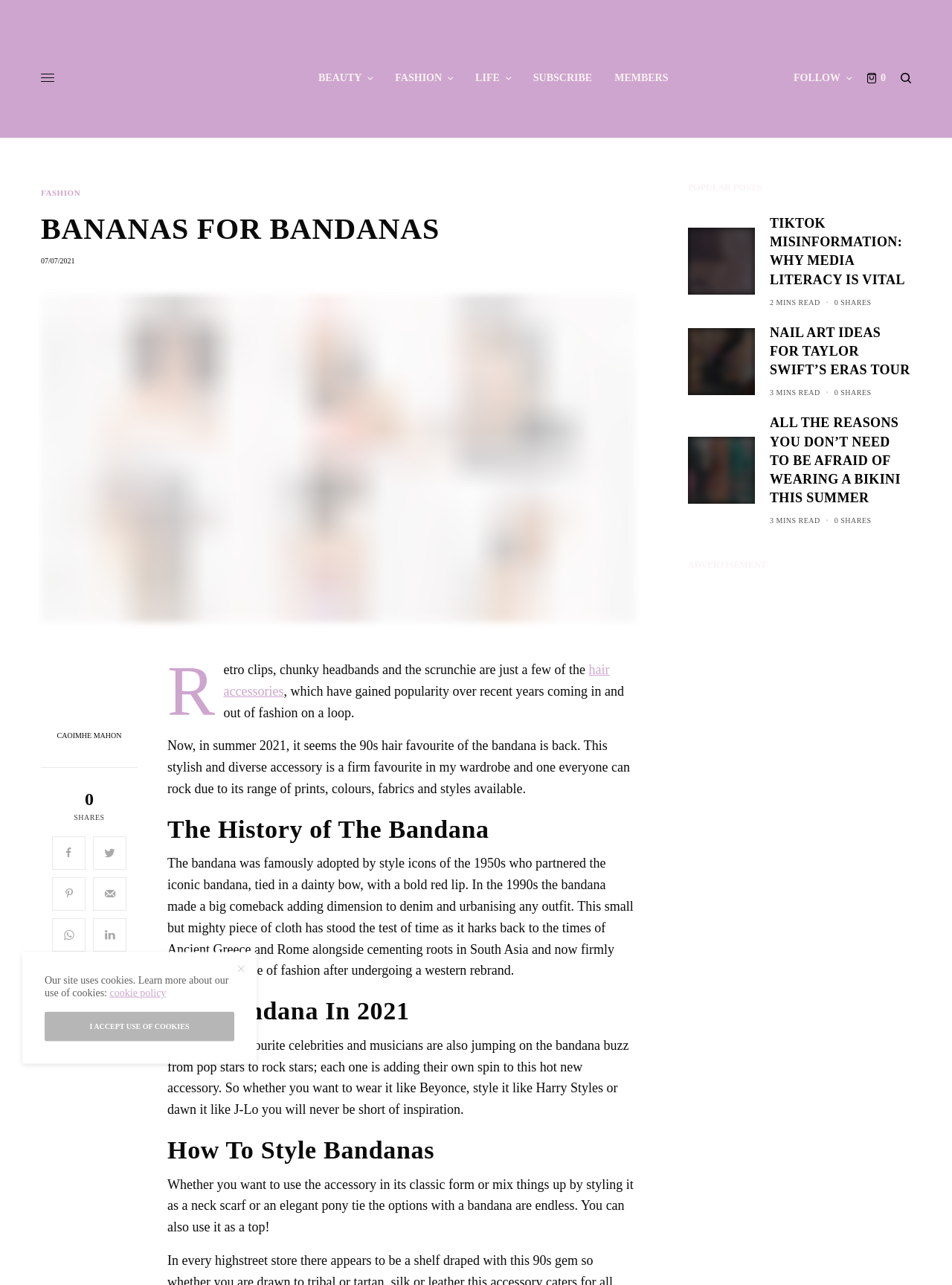Please indicate the bounding box coordinates of the element's region to be clicked to achieve the instruction: "Click on the 'hair accessories' link". Provide the coordinates as four float numbers between 0 and 1, i.e., [left, top, right, bottom].

[0.235, 0.515, 0.64, 0.544]